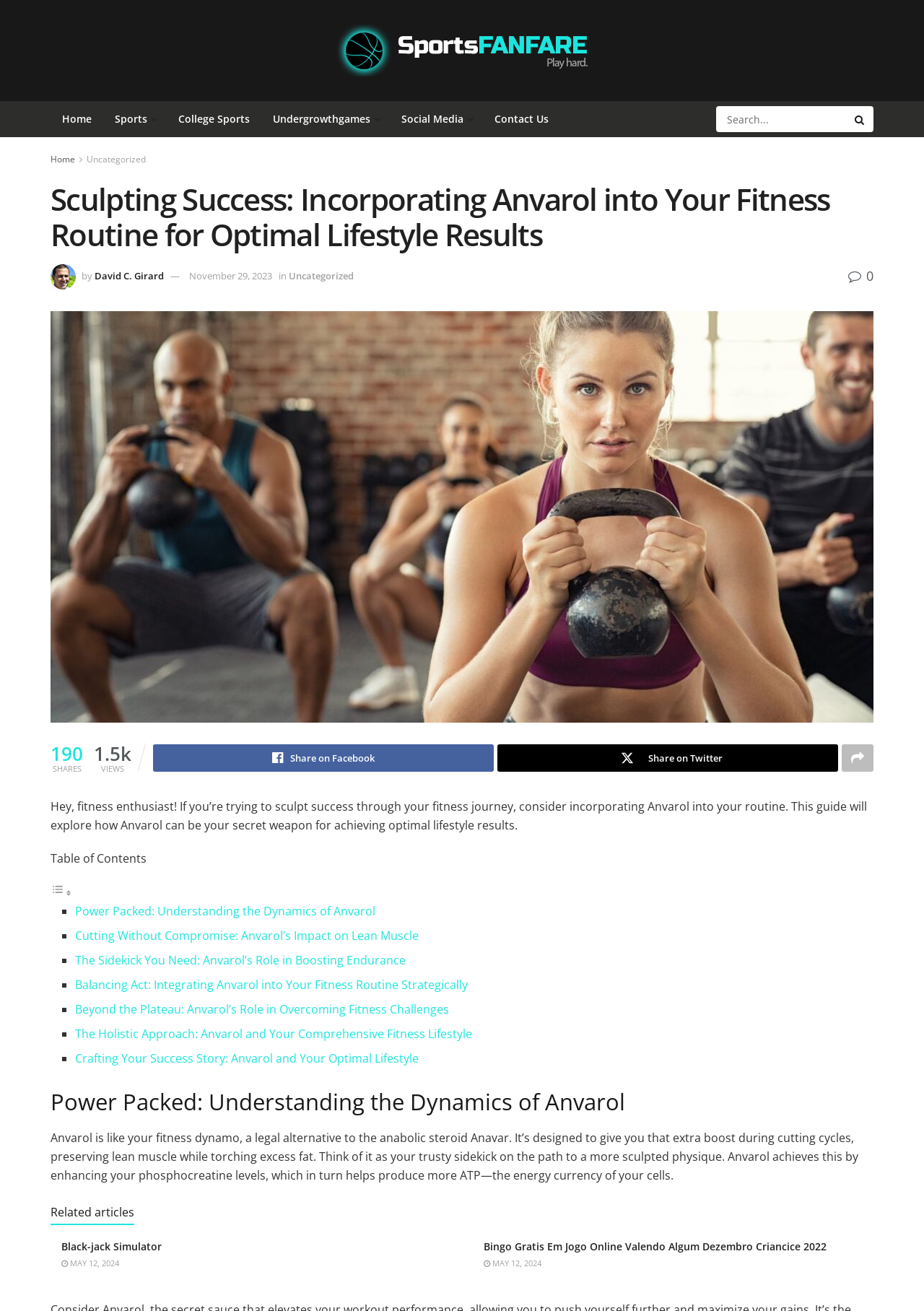What is the name of the website?
Kindly offer a comprehensive and detailed response to the question.

The name of the website can be found by looking at the top-left corner of the webpage, where the logo and name of the website are located. The name of the website is 'Sports Fanfare'.